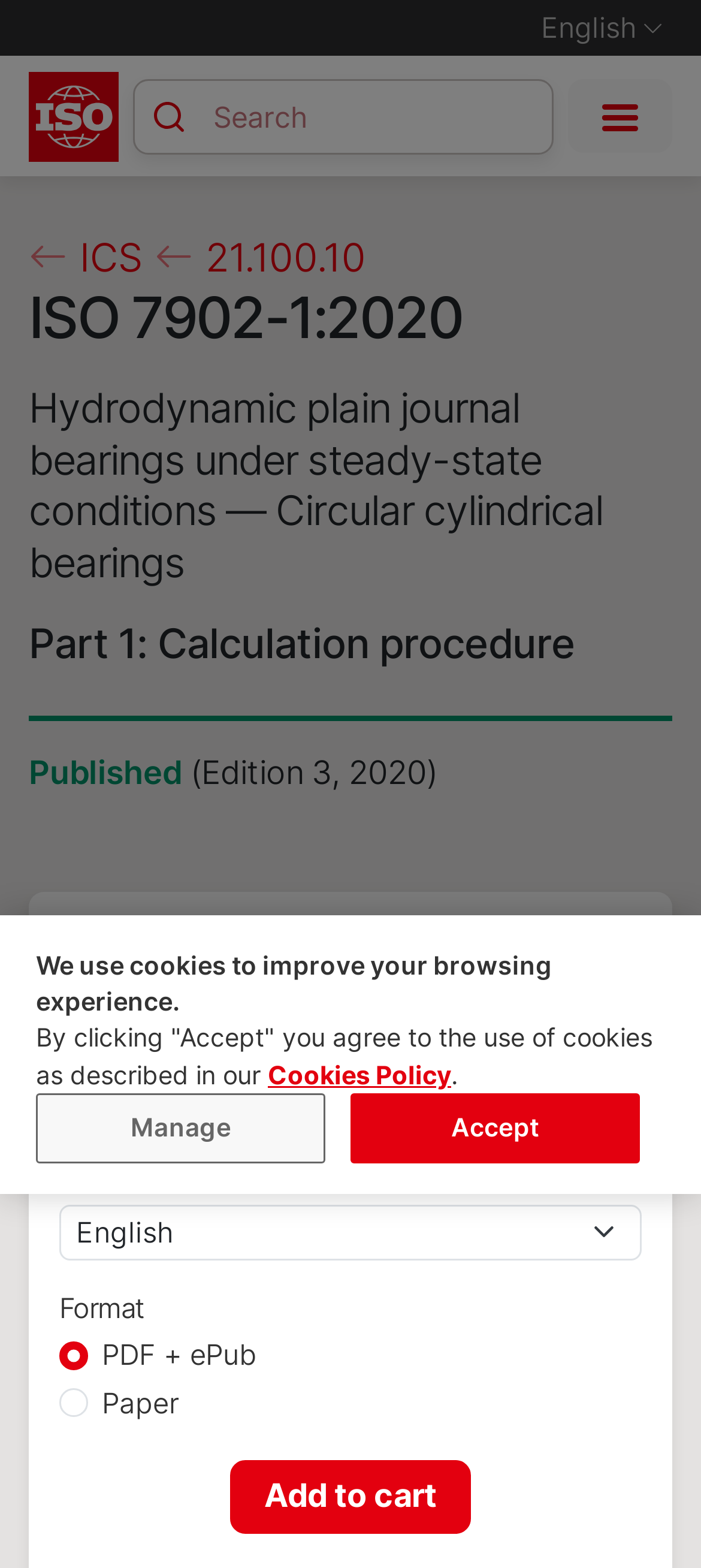What is the current language of the webpage?
Analyze the image and provide a thorough answer to the question.

I found the current language by looking at the link element with the text 'English' which is located in the navigation section at the top of the page. This link is likely to indicate the current language of the webpage.